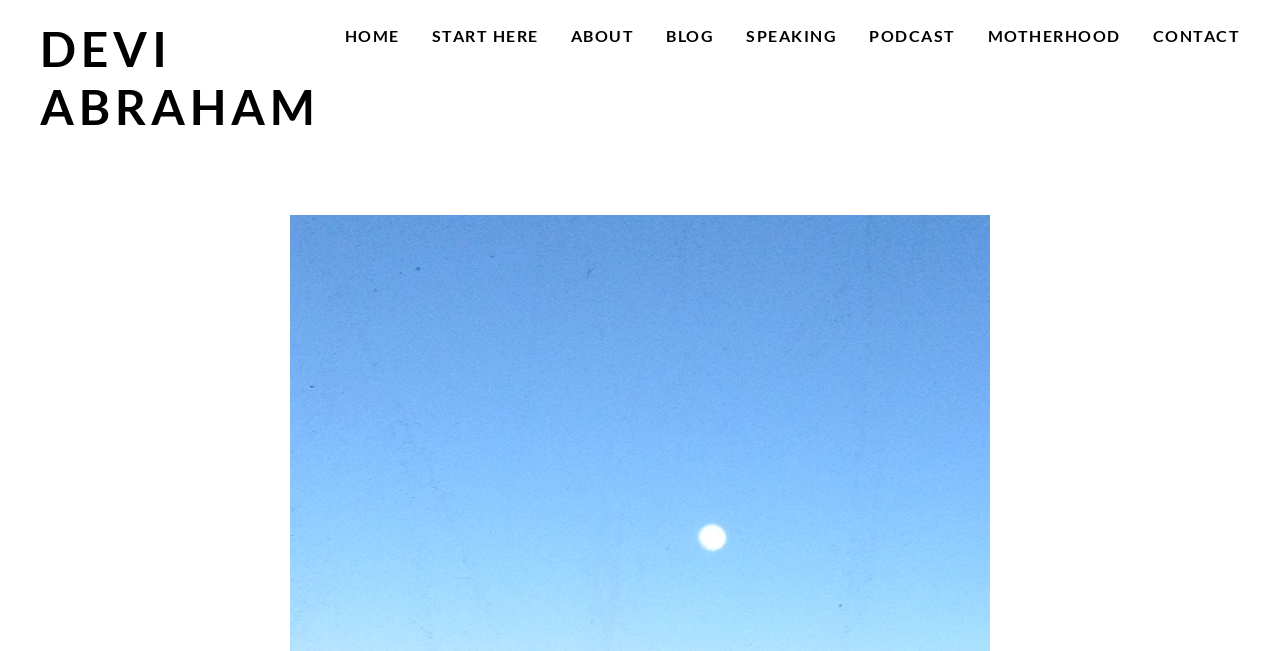Please identify the bounding box coordinates of the element that needs to be clicked to perform the following instruction: "contact the author".

[0.9, 0.031, 0.969, 0.08]